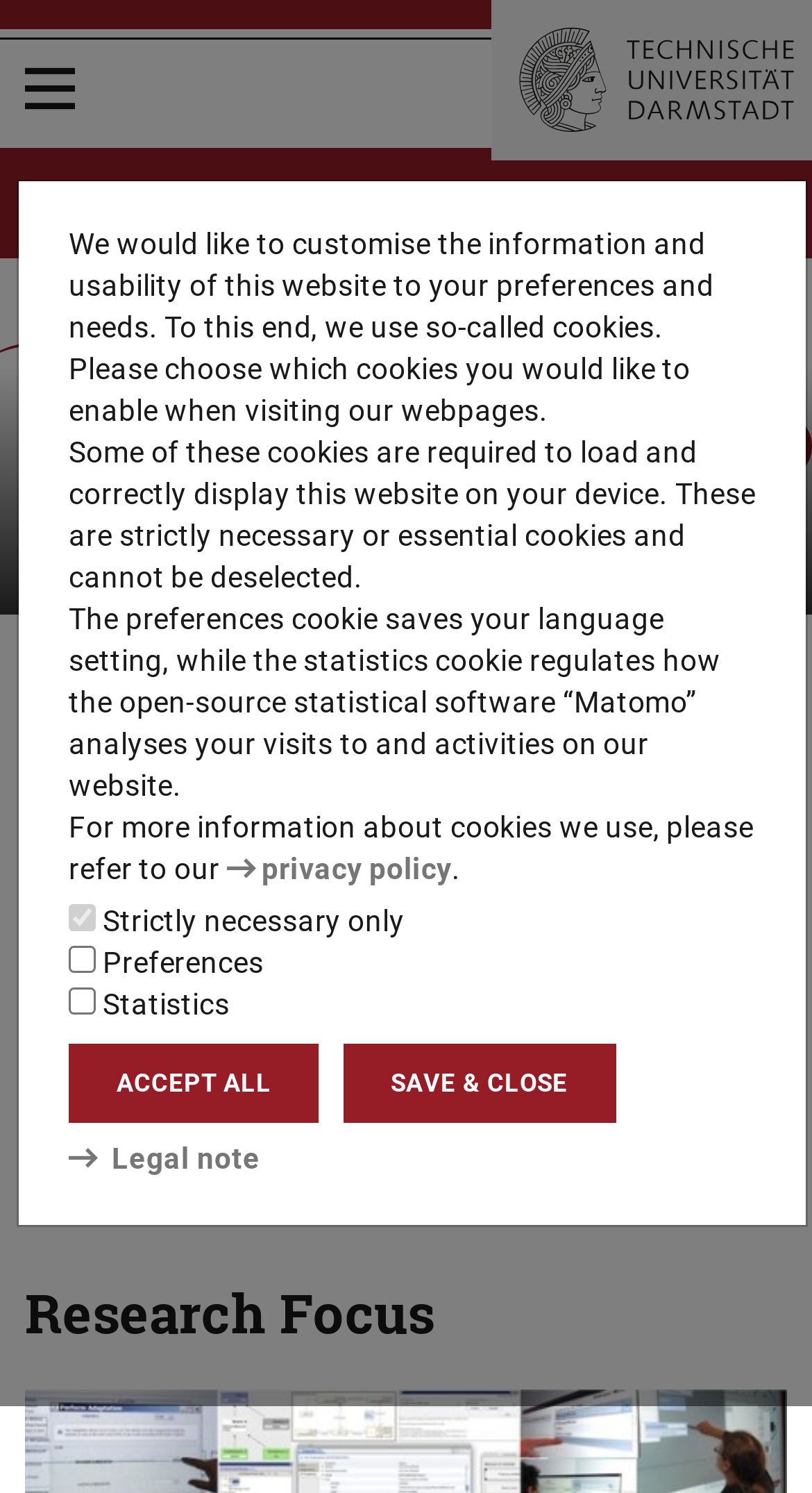What is the purpose of the statistics cookie?
Answer the question with a single word or phrase, referring to the image.

Analyses website visits